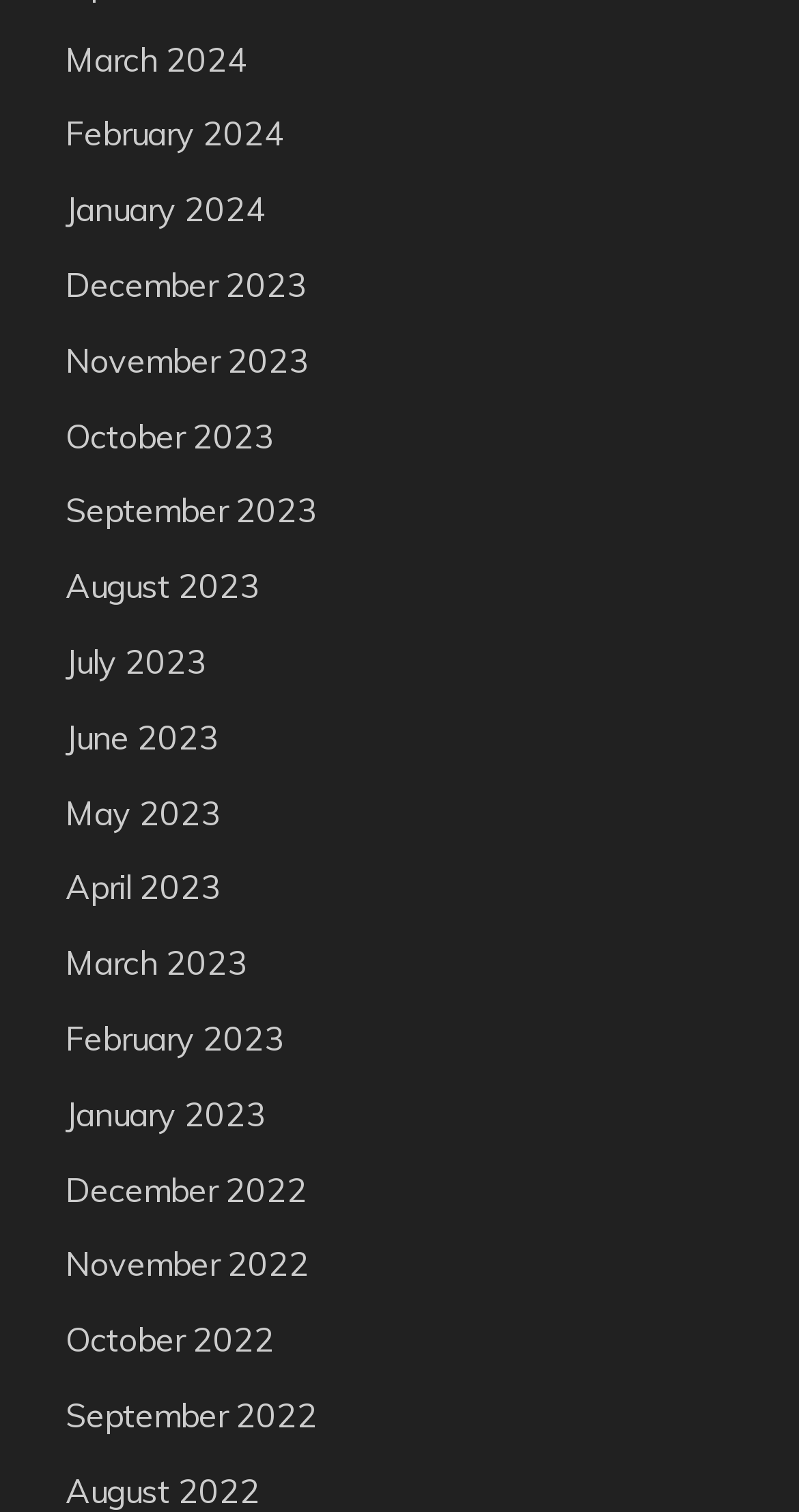Respond to the question below with a concise word or phrase:
Are the months listed in chronological order?

Yes